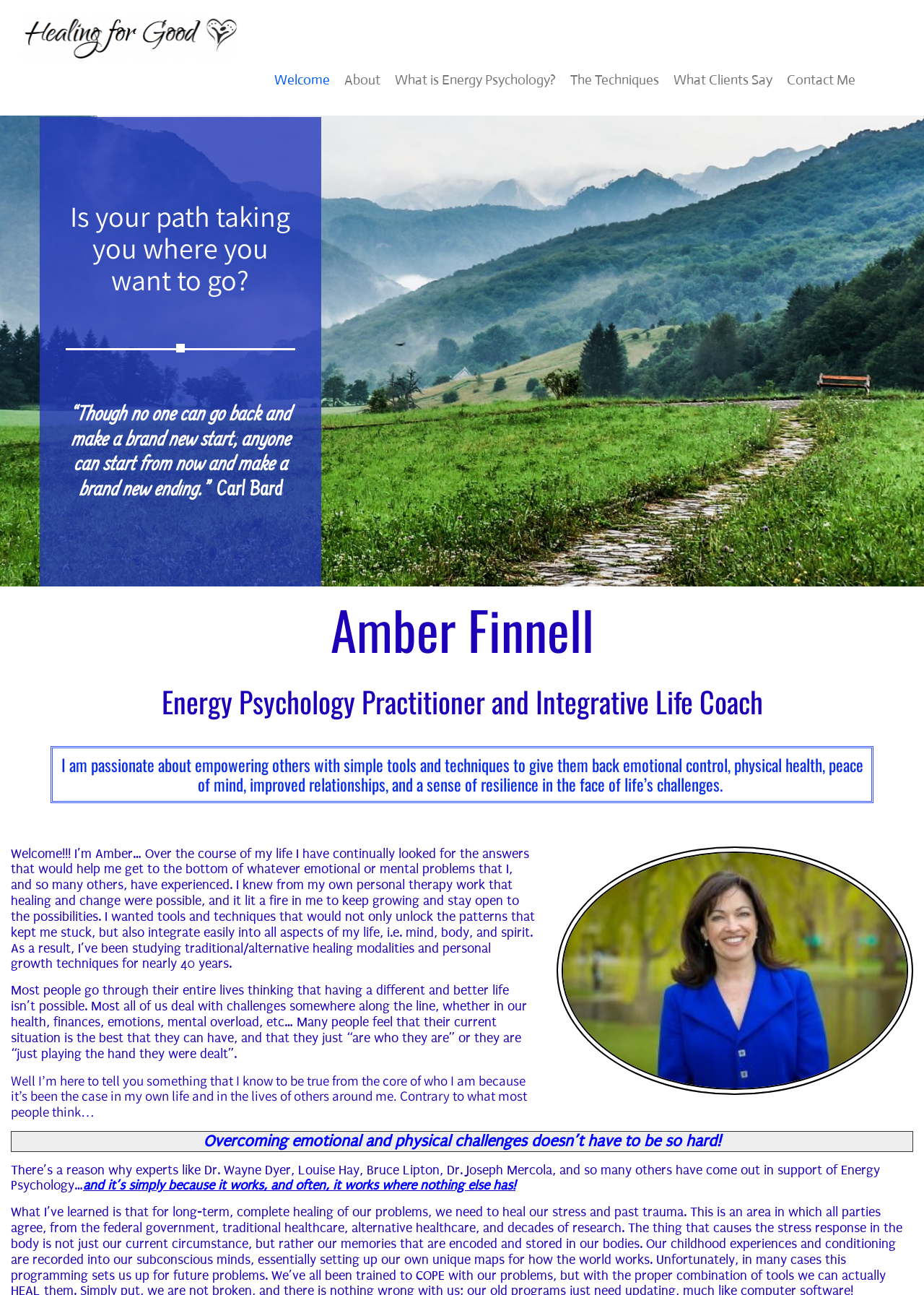Give an extensive and precise description of the webpage.

This webpage appears to be a personal website or blog of an Energy Psychology Practitioner and Integrative Life Coach named Amber Finnell. At the top of the page, there is a navigation menu with links to different sections, including "Welcome", "About", "What is Energy Psychology?", "The Techniques", "What Clients Say", and "Contact Me". 

Below the navigation menu, there is a heading that reads "Is your path taking you where you want to go?" followed by a quote from Carl Bard. 

Further down, there is a section that introduces Amber Finnell, with headings that describe her profession and a brief overview of her passion for empowering others with simple tools and techniques to achieve emotional control, physical health, peace of mind, and more. 

The main content of the page is a lengthy text that describes Amber's personal journey and her motivation for studying traditional and alternative healing modalities and personal growth techniques. The text is divided into several paragraphs, with some of them highlighting the challenges that people face in their lives and the possibility of overcoming them through Energy Psychology. 

Throughout the page, there are no images except for one at the top, which is likely a logo or an icon. The overall layout is organized, with clear headings and concise text that makes it easy to follow.